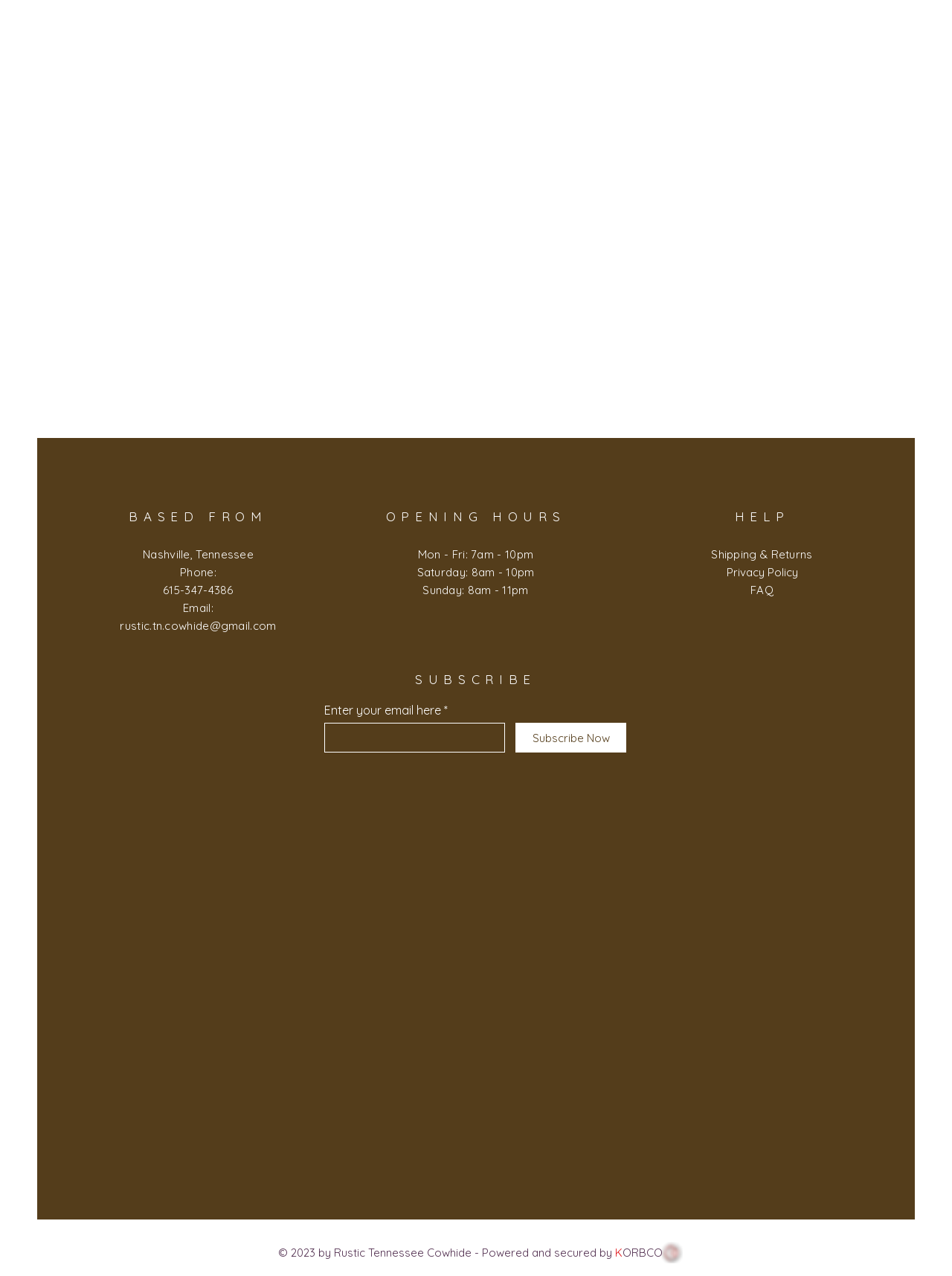Provide the bounding box coordinates for the area that should be clicked to complete the instruction: "Check opening hours".

[0.405, 0.399, 0.594, 0.411]